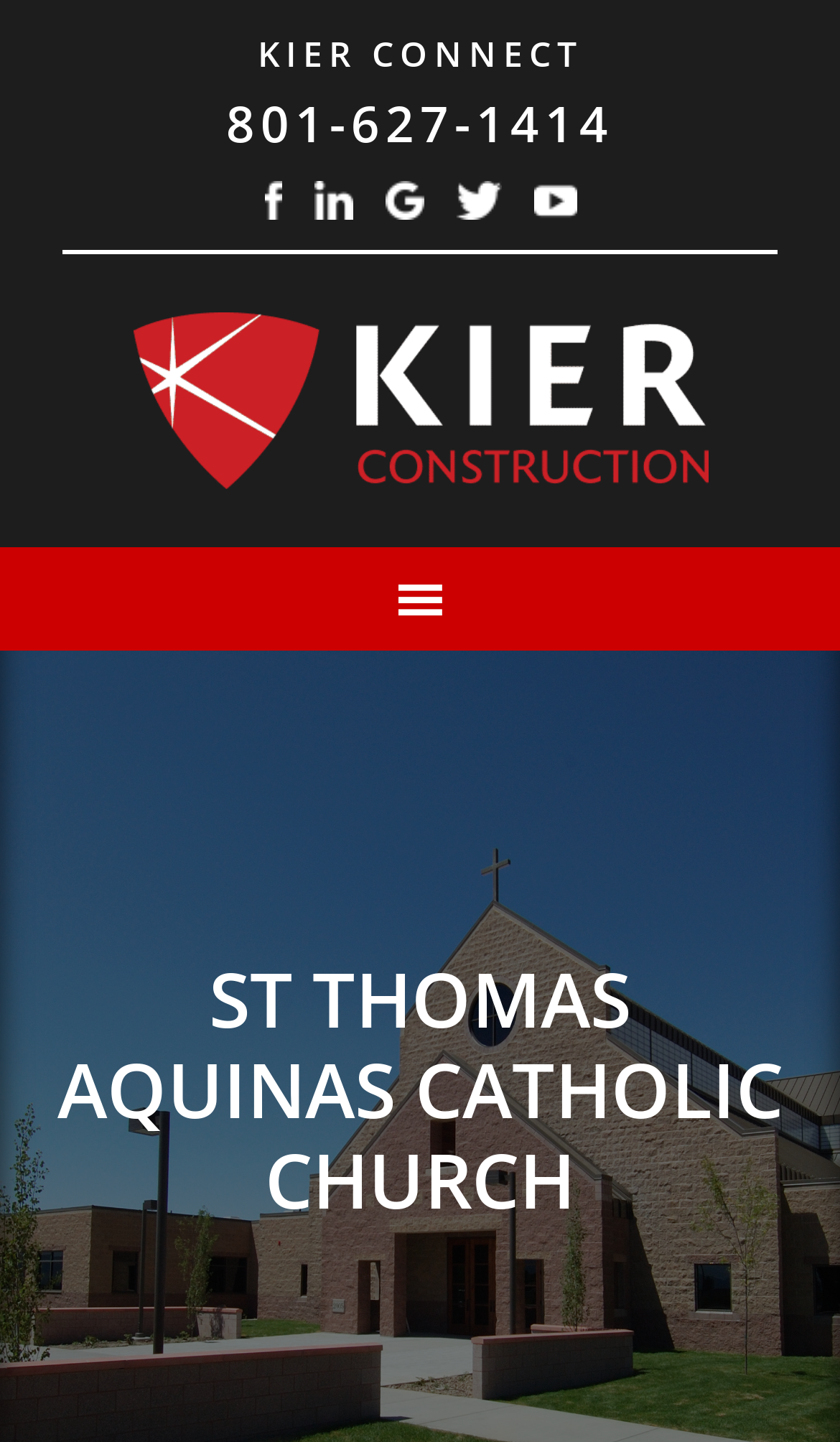Please locate the bounding box coordinates of the element that should be clicked to achieve the given instruction: "Call the phone number".

[0.269, 0.062, 0.731, 0.109]